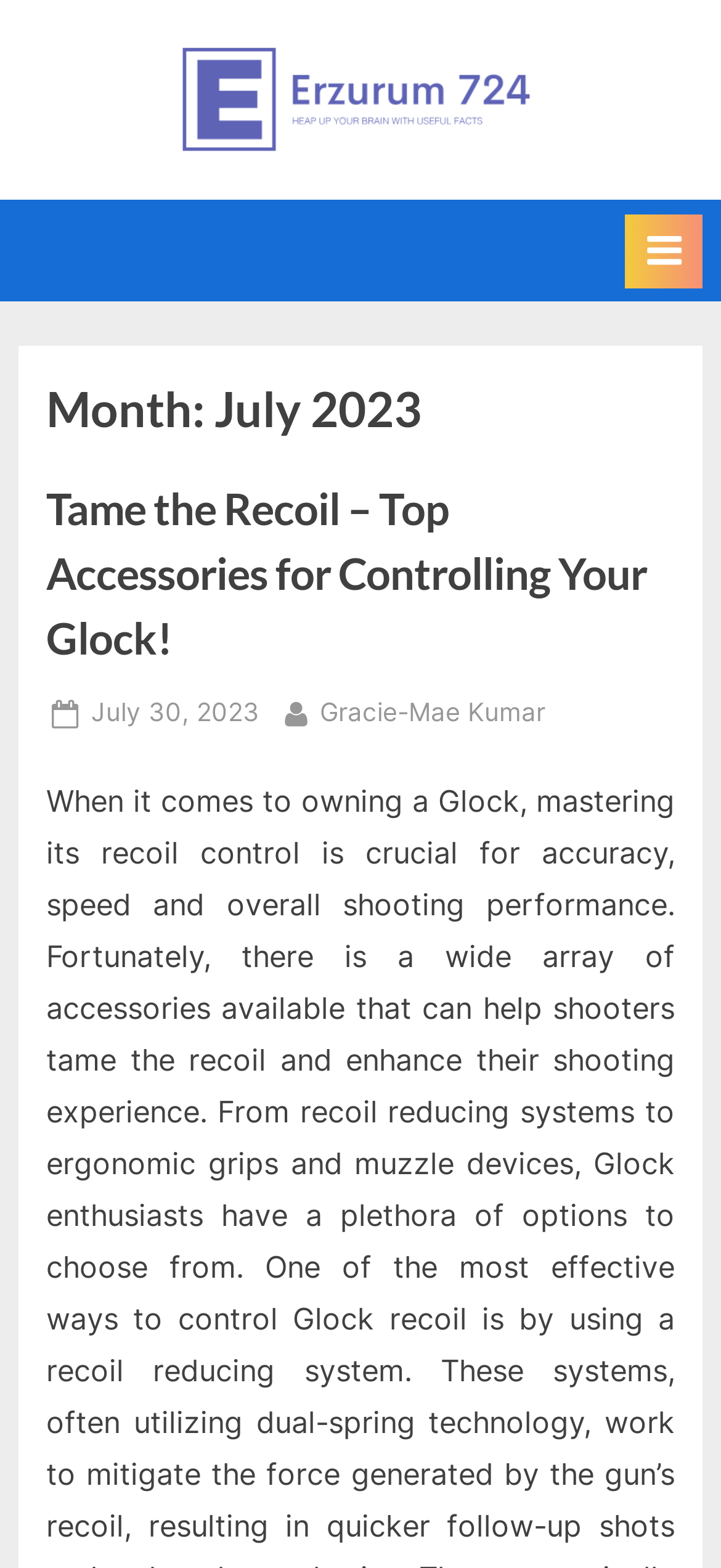Examine the image carefully and respond to the question with a detailed answer: 
When was the main article posted?

The link element 'Posted on July 30, 2023' is located below the main article heading, indicating that the article was posted on July 30, 2023.